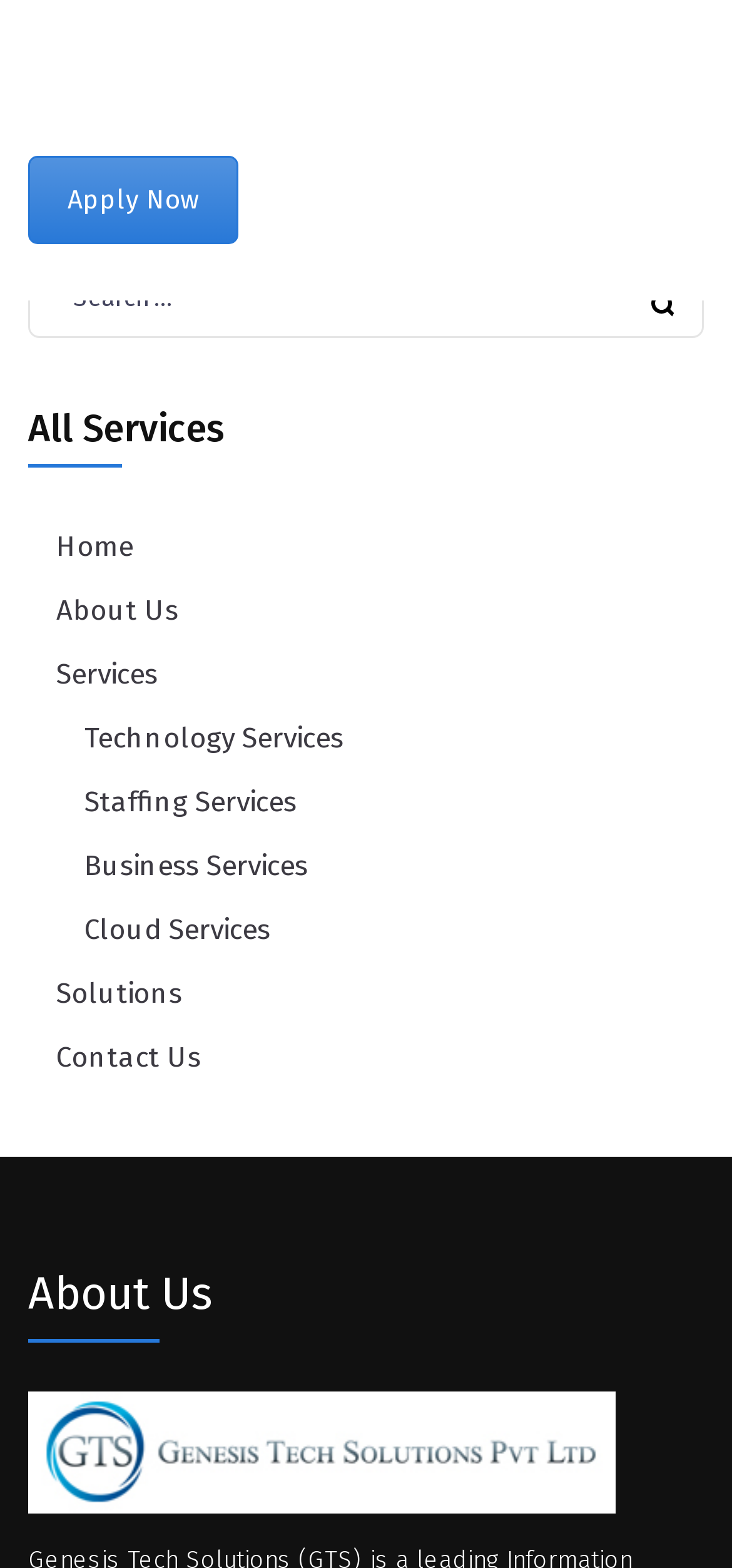Locate the bounding box coordinates of the item that should be clicked to fulfill the instruction: "Search for something".

[0.038, 0.165, 0.962, 0.216]